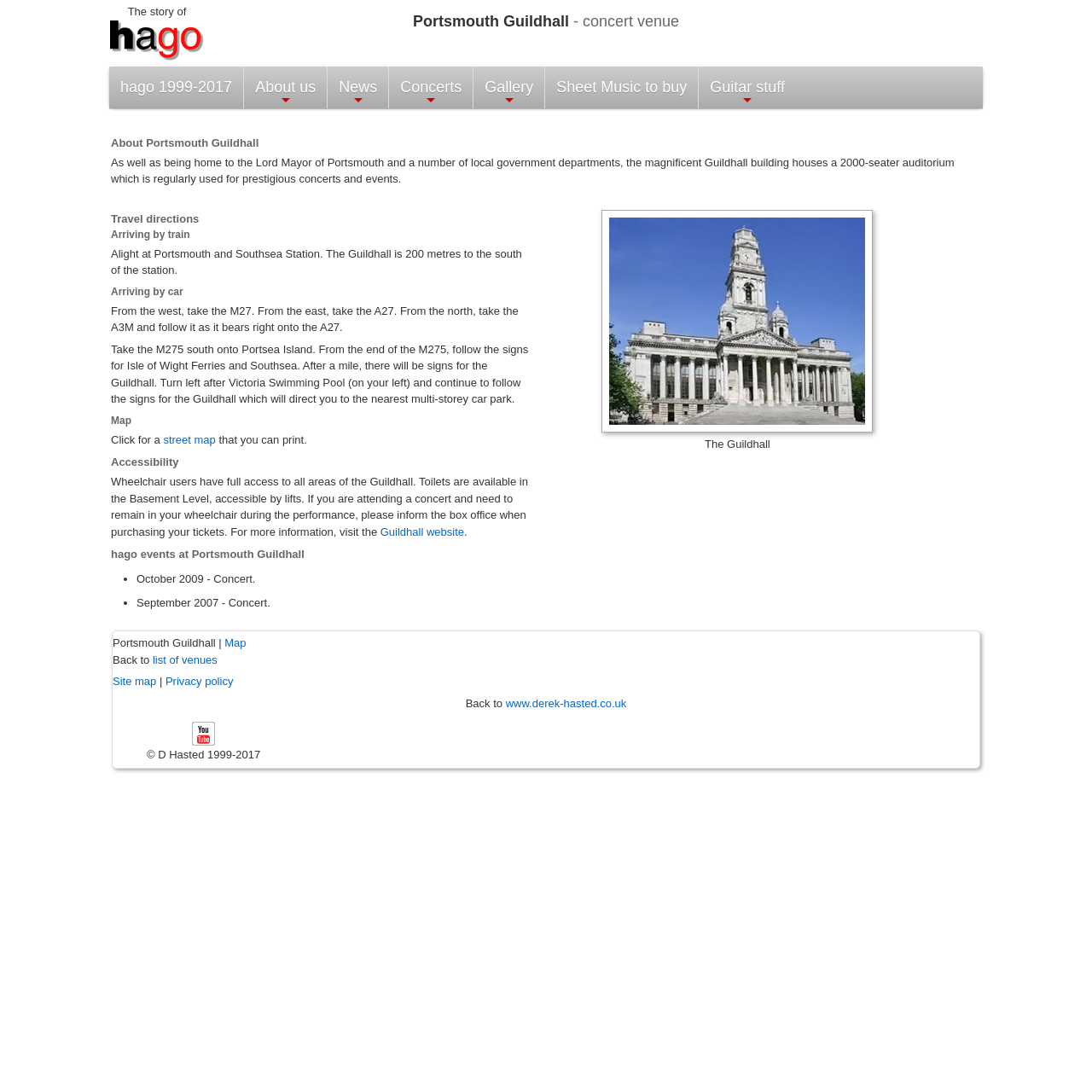Given the description: "About us", determine the bounding box coordinates of the UI element. The coordinates should be formatted as four float numbers between 0 and 1, [left, top, right, bottom].

[0.224, 0.061, 0.299, 0.099]